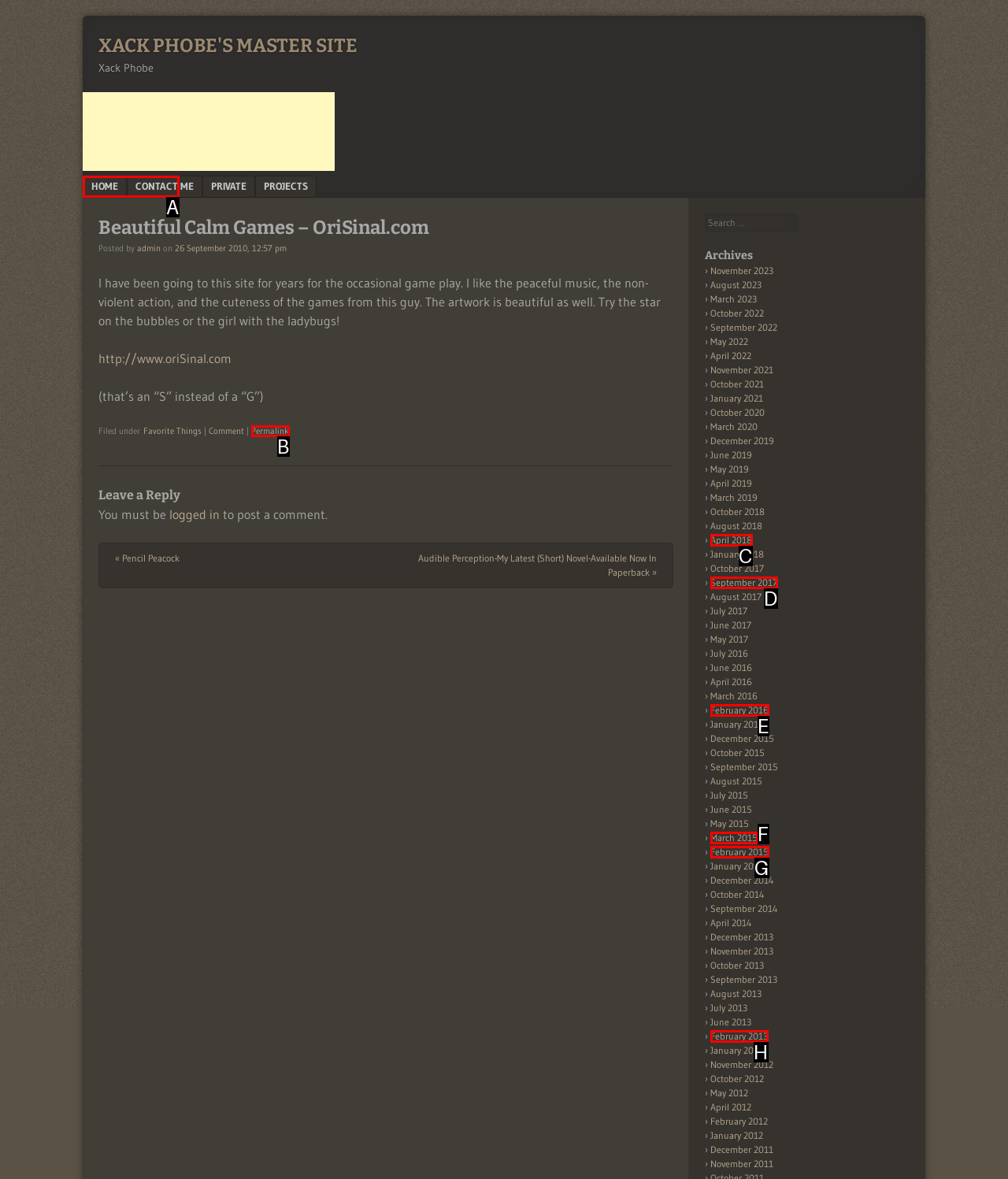Determine which option matches the element description: ​ Categories
Answer using the letter of the correct option.

None